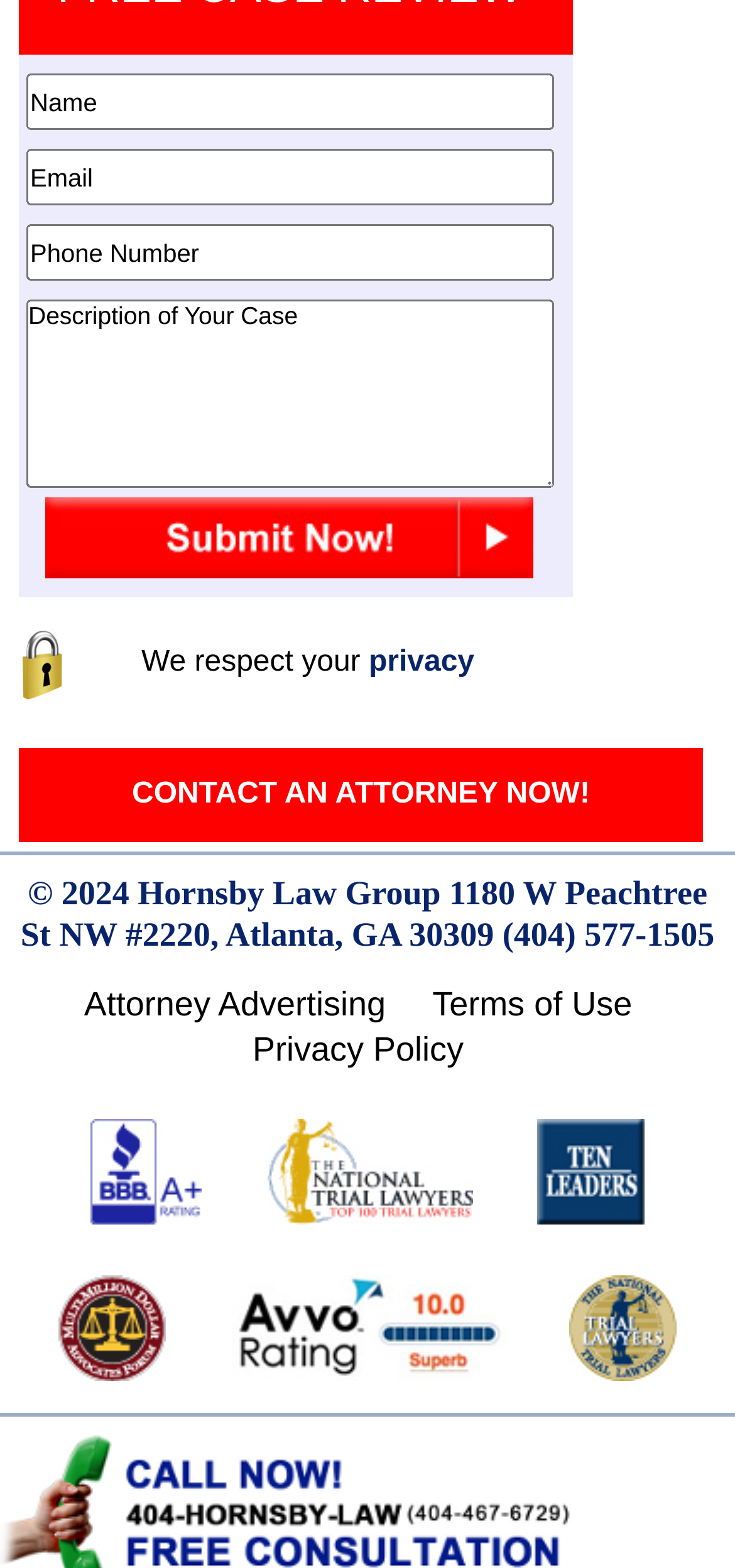Provide the bounding box coordinates for the specified HTML element described in this description: "Privacy Policy". The coordinates should be four float numbers ranging from 0 to 1, in the format [left, top, right, bottom].

[0.344, 0.657, 0.631, 0.681]